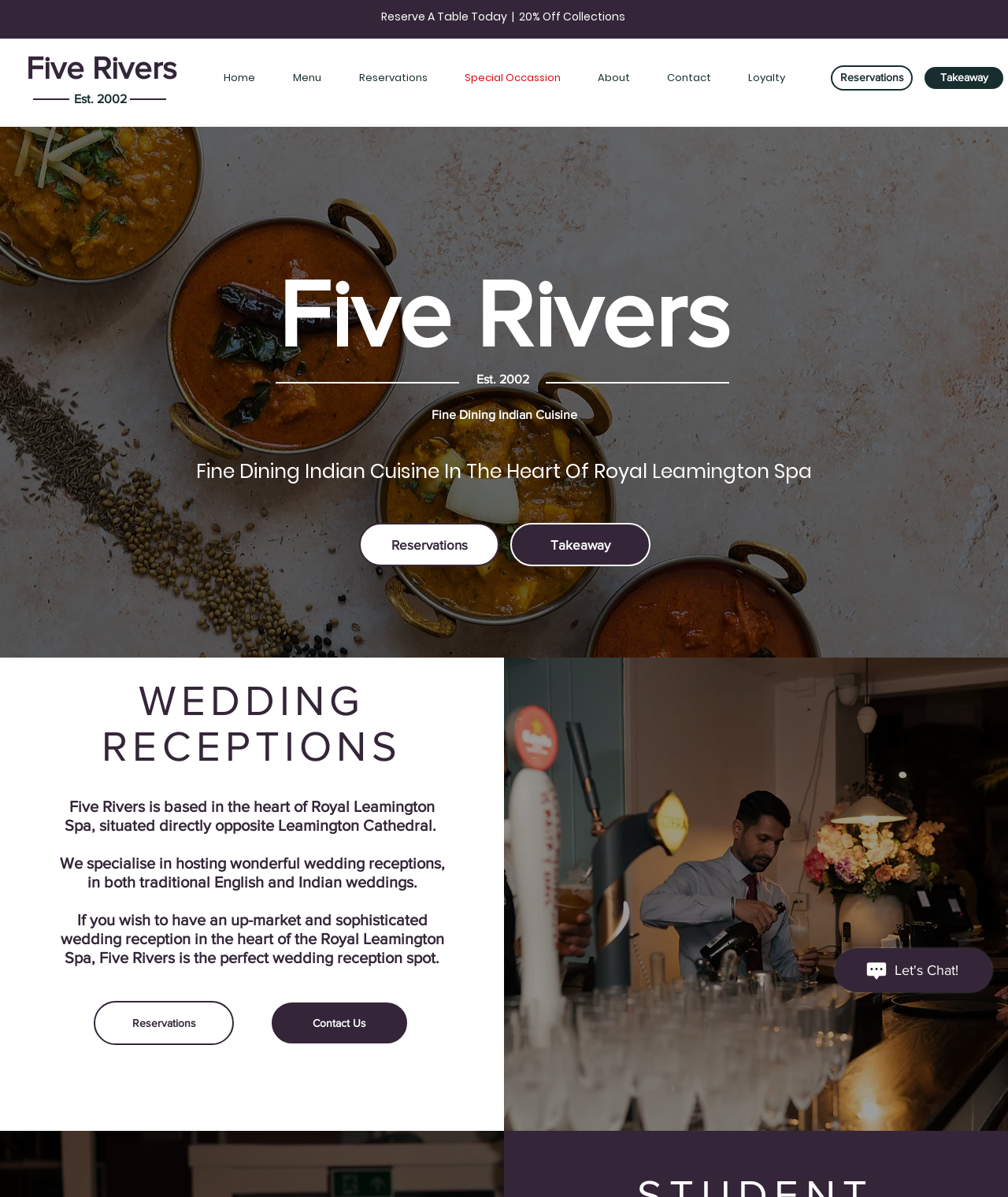Locate the bounding box coordinates of the region to be clicked to comply with the following instruction: "Click on the 'Takeaway' button". The coordinates must be four float numbers between 0 and 1, in the form [left, top, right, bottom].

[0.916, 0.055, 0.997, 0.076]